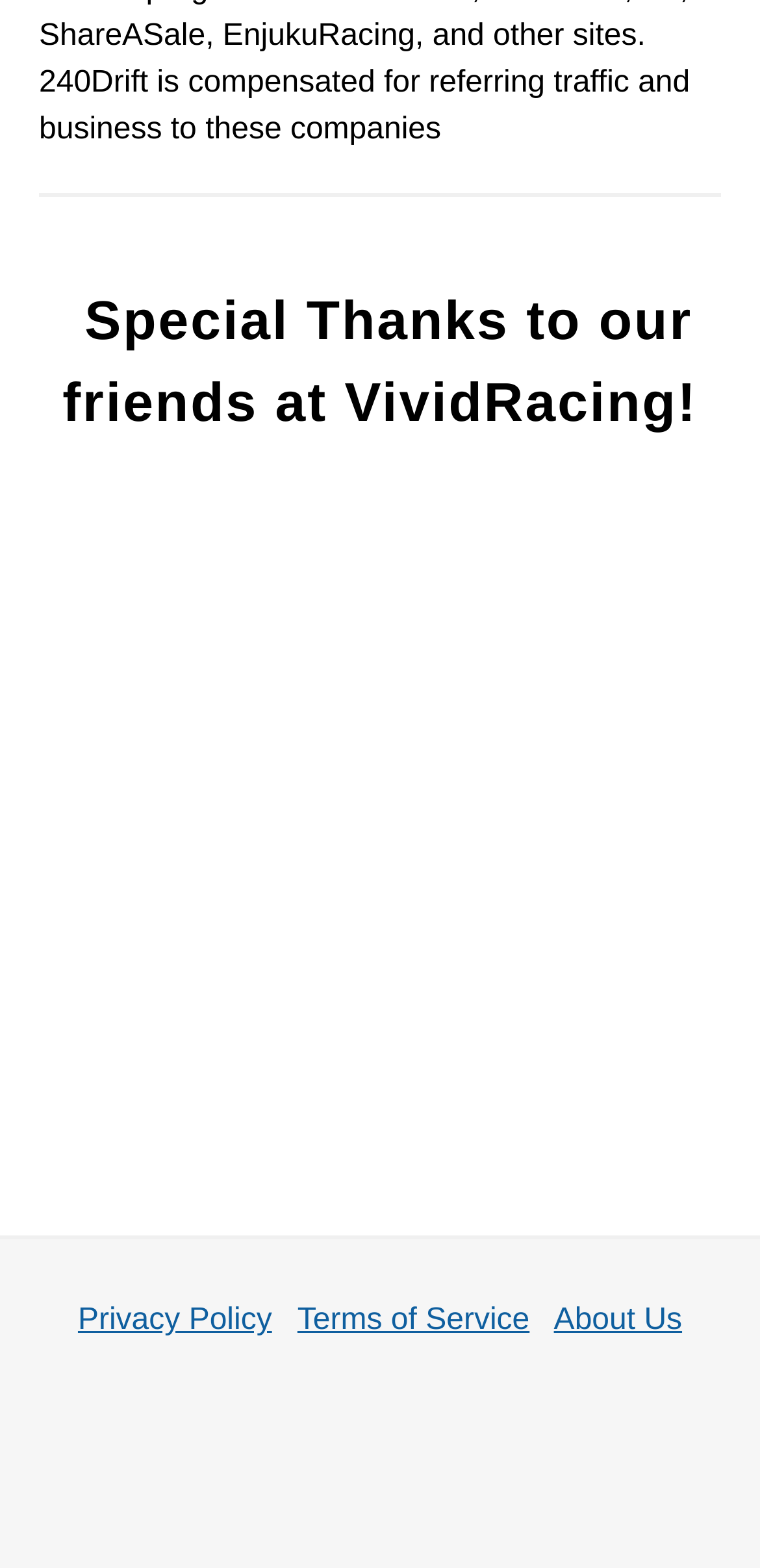Determine the bounding box for the described HTML element: "alt="Produxa Premium Car Shine"". Ensure the coordinates are four float numbers between 0 and 1 in the format [left, top, right, bottom].

[0.051, 0.947, 0.949, 0.968]